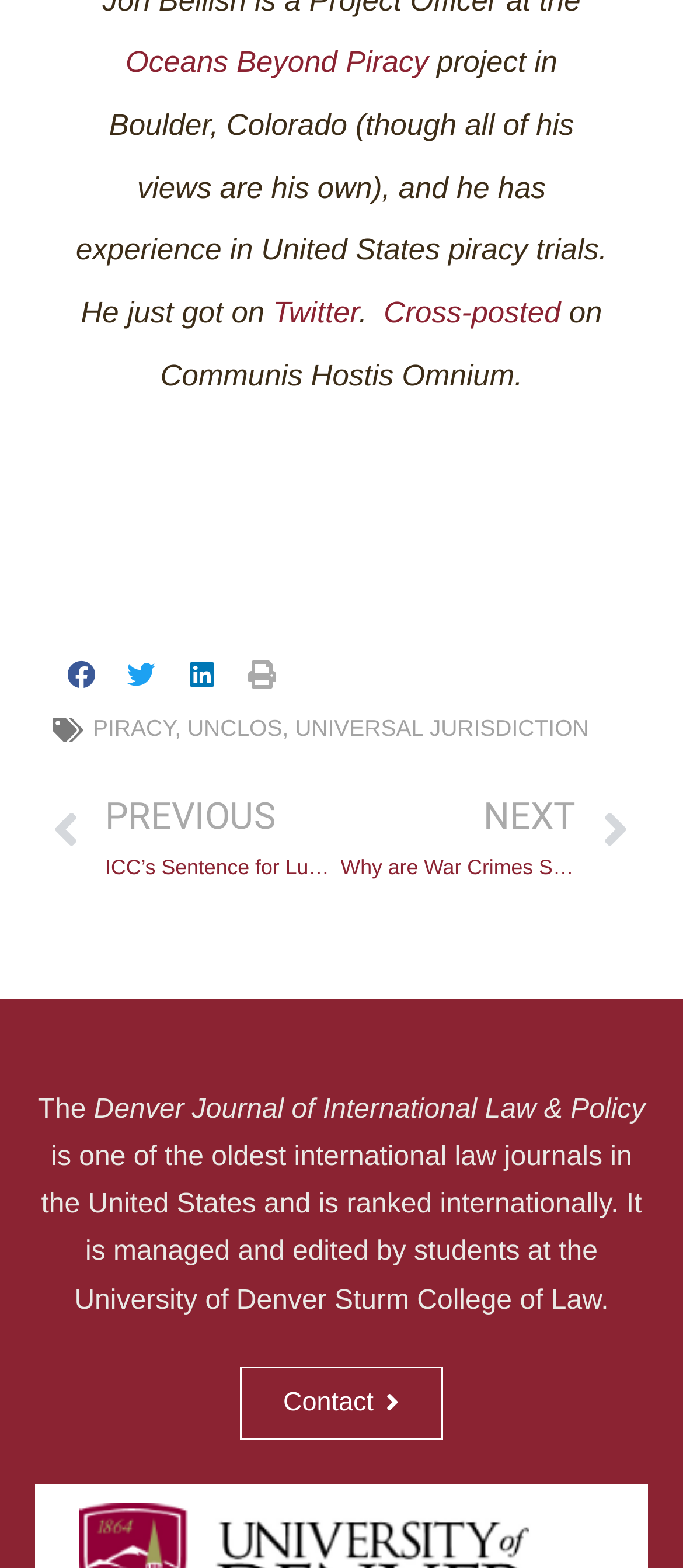Locate the bounding box of the UI element with the following description: "aria-label="Share on facebook"".

[0.077, 0.408, 0.165, 0.453]